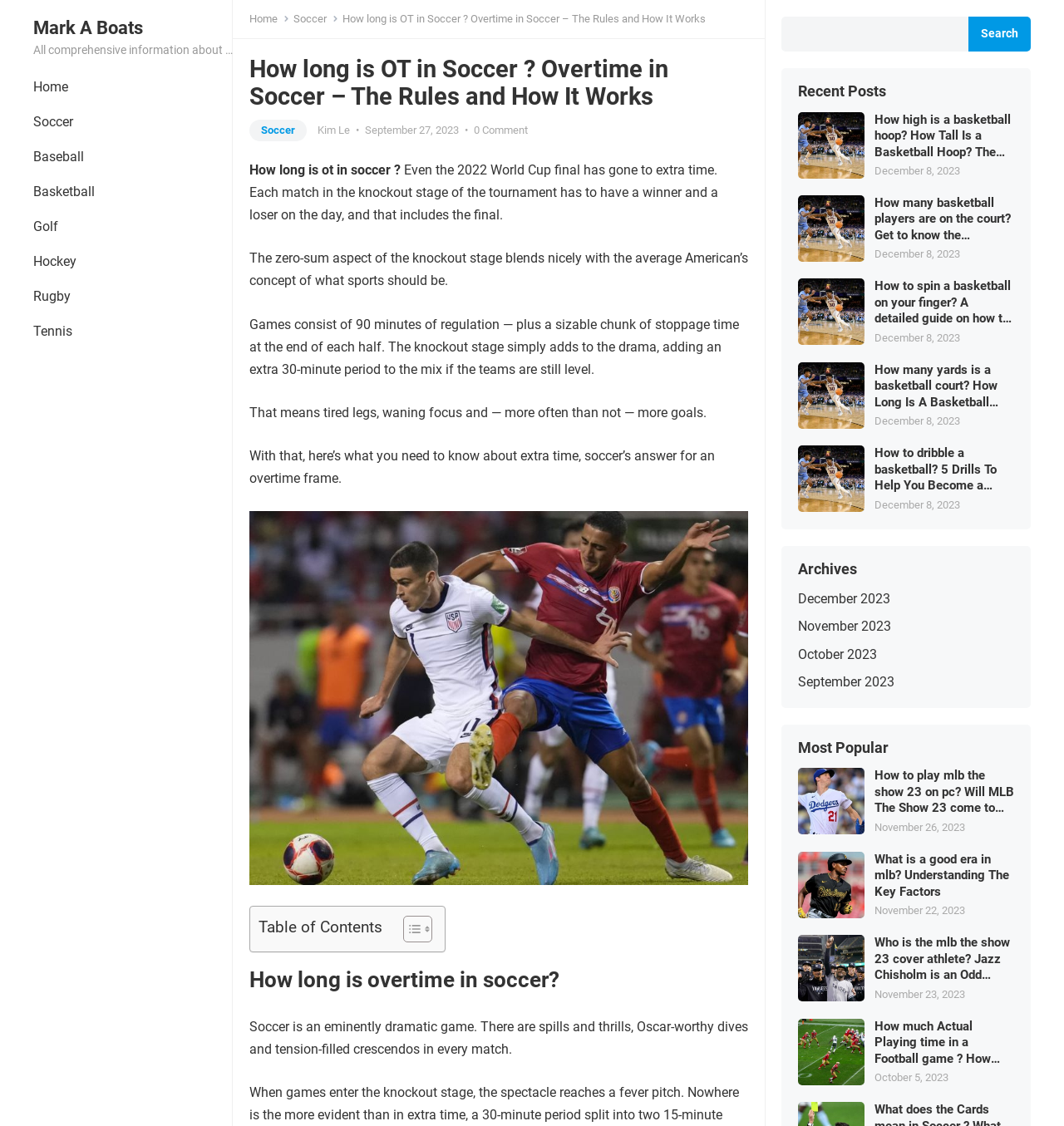Can you locate the main headline on this webpage and provide its text content?

Mark A Boats